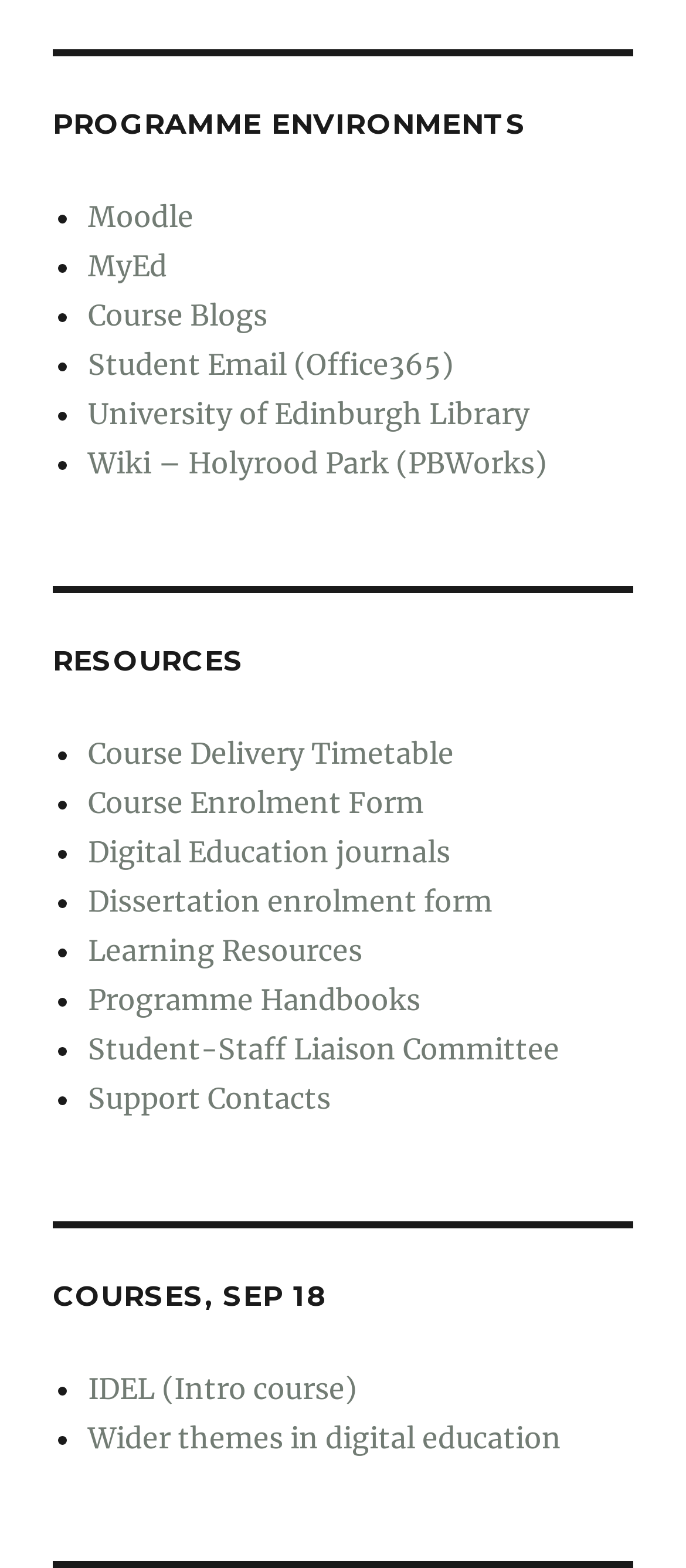Please specify the bounding box coordinates of the clickable region to carry out the following instruction: "Click on Moodle". The coordinates should be four float numbers between 0 and 1, in the format [left, top, right, bottom].

[0.128, 0.127, 0.282, 0.149]